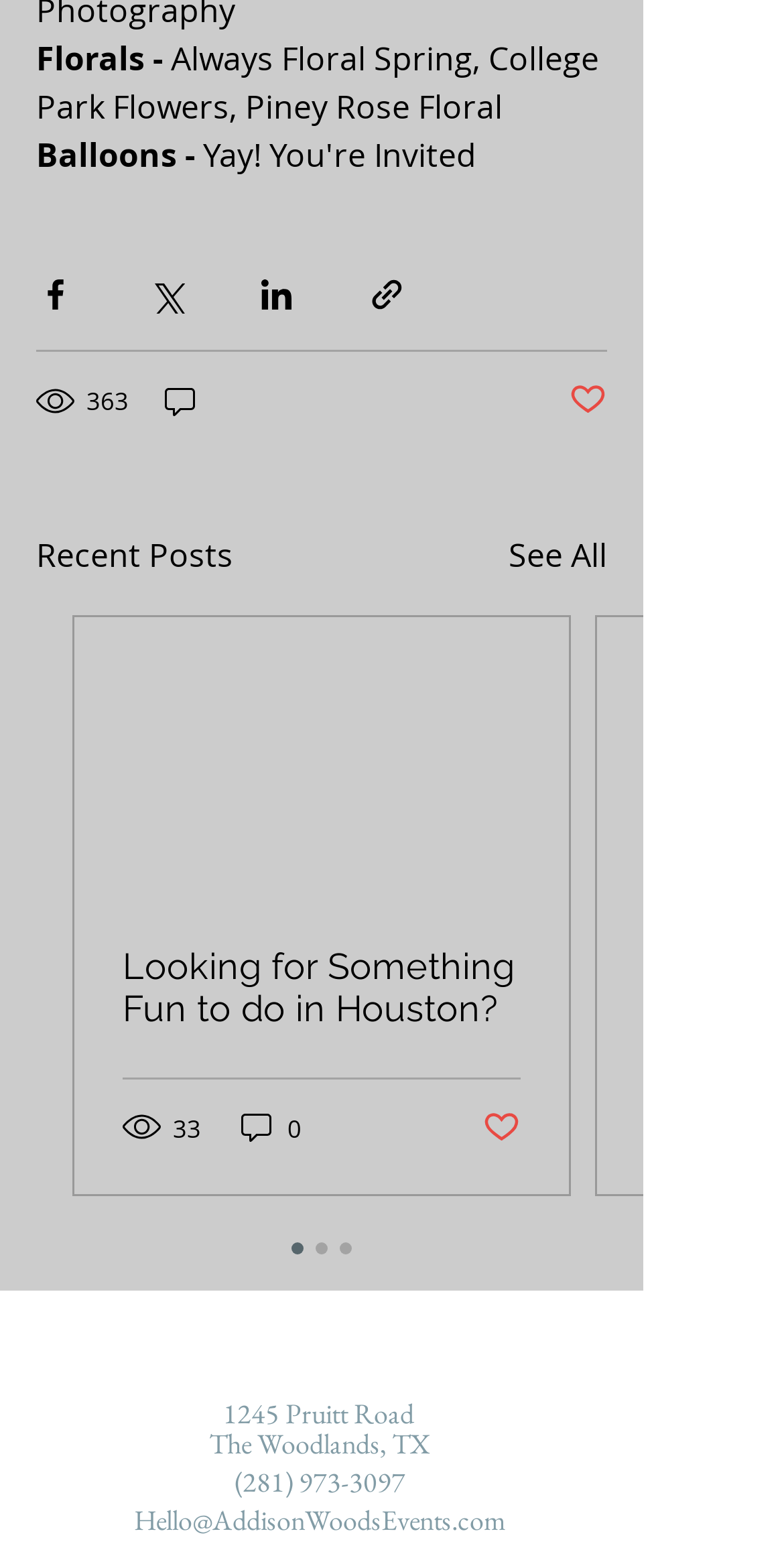How many views does the first post have?
Look at the screenshot and respond with a single word or phrase.

363